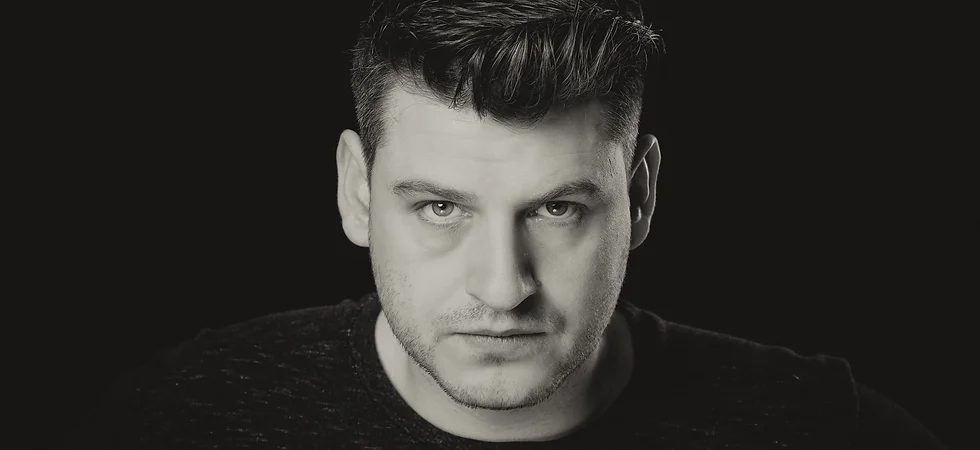Generate a detailed explanation of the scene depicted in the image.

The image features a striking monochrome portrait of a man, capturing a serious expression that exudes confidence and intensity. His short, neatly styled hair and well-defined features are highlighted against a dark background, drawing the viewer's gaze directly to his piercing eyes. The subtle play of light enhances the contours of his face, creating a dramatic effect. This captivating image likely reflects the persona of an artist known for his contributions to the music scene, particularly within the realms of electronic and house music, resonating with the stylish and sophisticated aesthetic often associated with such genres.